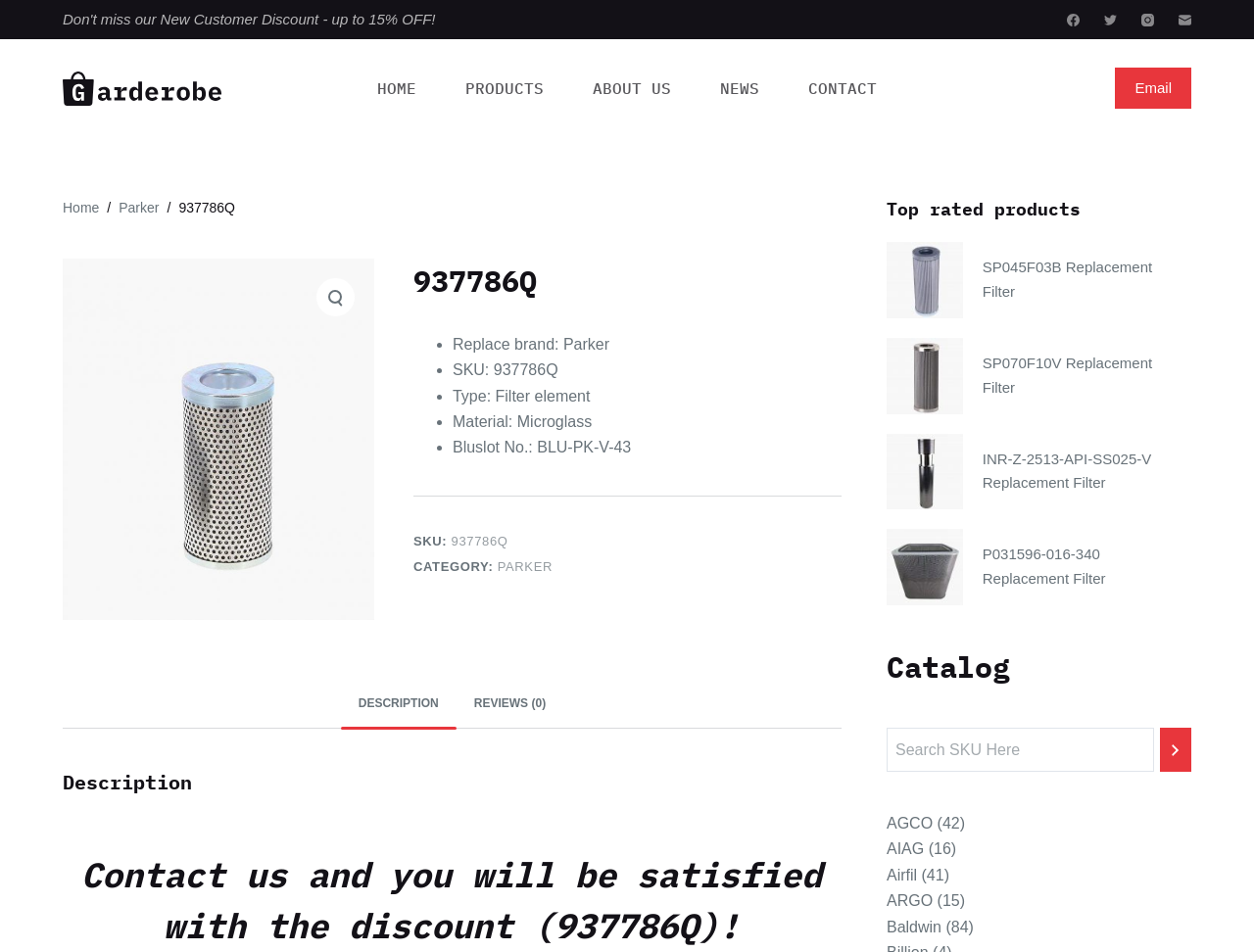Please reply to the following question with a single word or a short phrase:
What is the material of the filter element?

Microglass